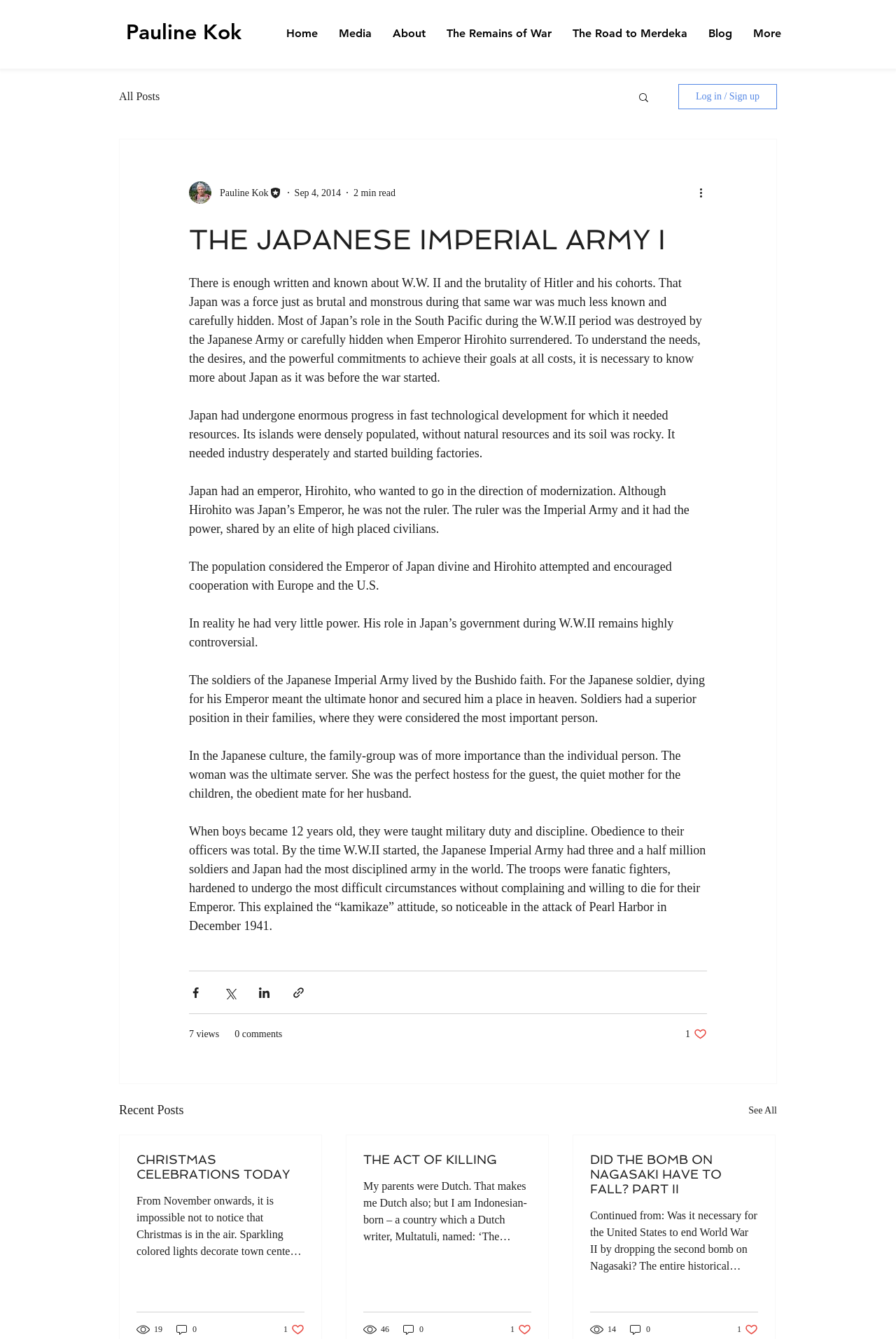Locate the bounding box coordinates of the UI element described by: "The Road to Merdeka". Provide the coordinates as four float numbers between 0 and 1, formatted as [left, top, right, bottom].

[0.627, 0.019, 0.779, 0.031]